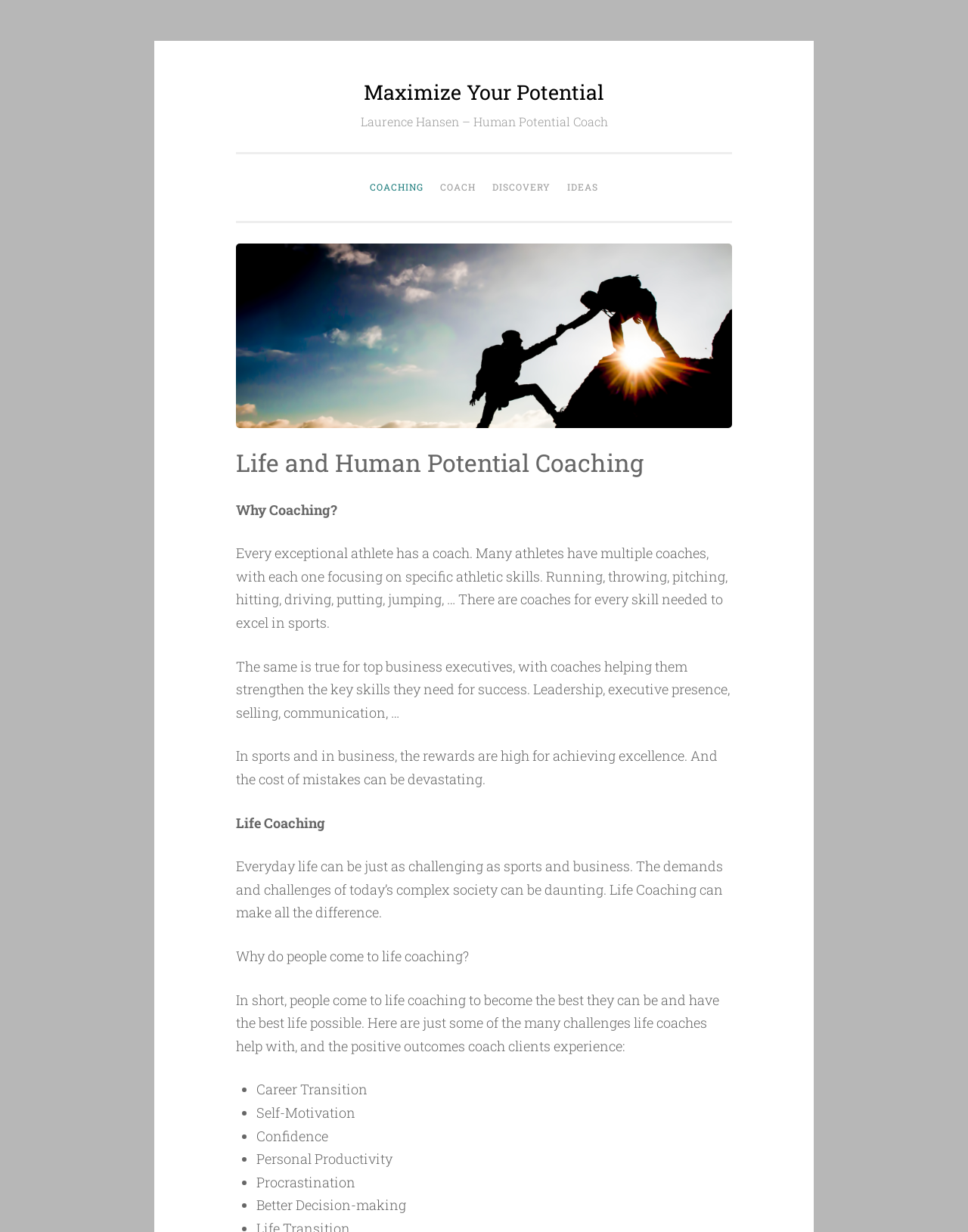Given the description "Maximize Your Potential", determine the bounding box of the corresponding UI element.

[0.376, 0.064, 0.624, 0.085]